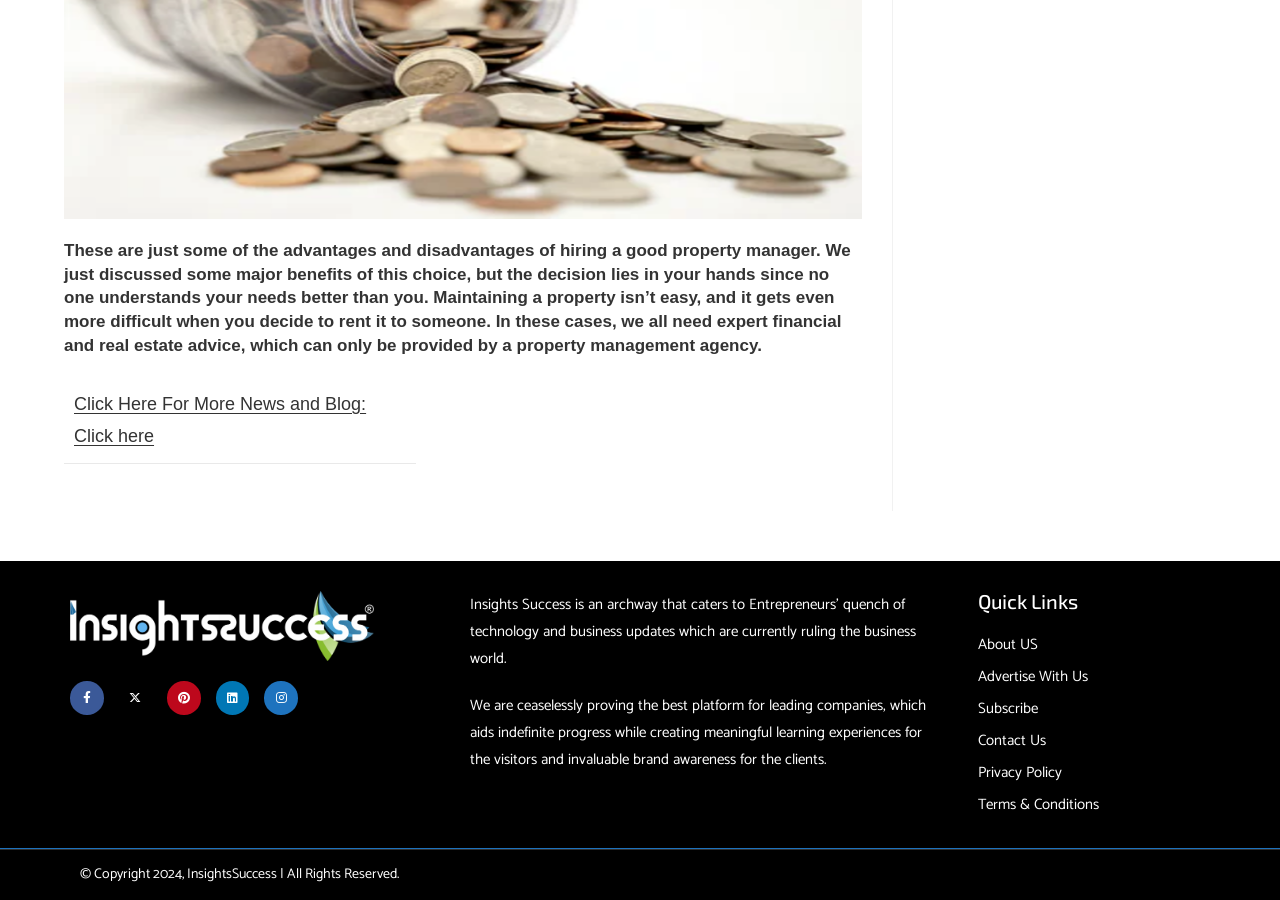Could you please study the image and provide a detailed answer to the question:
What is the purpose of the website?

The purpose of the website can be determined by looking at the static text elements that describe the website's function, such as 'Insights Success is an archway that caters to Entrepreneurs’ quench of technology and business updates which are currently ruling the business world.' and 'We are ceaselessly proving the best platform for leading companies, which aids indefinite progress while creating meaningful learning experiences for the visitors and invaluable brand awareness for the clients.'